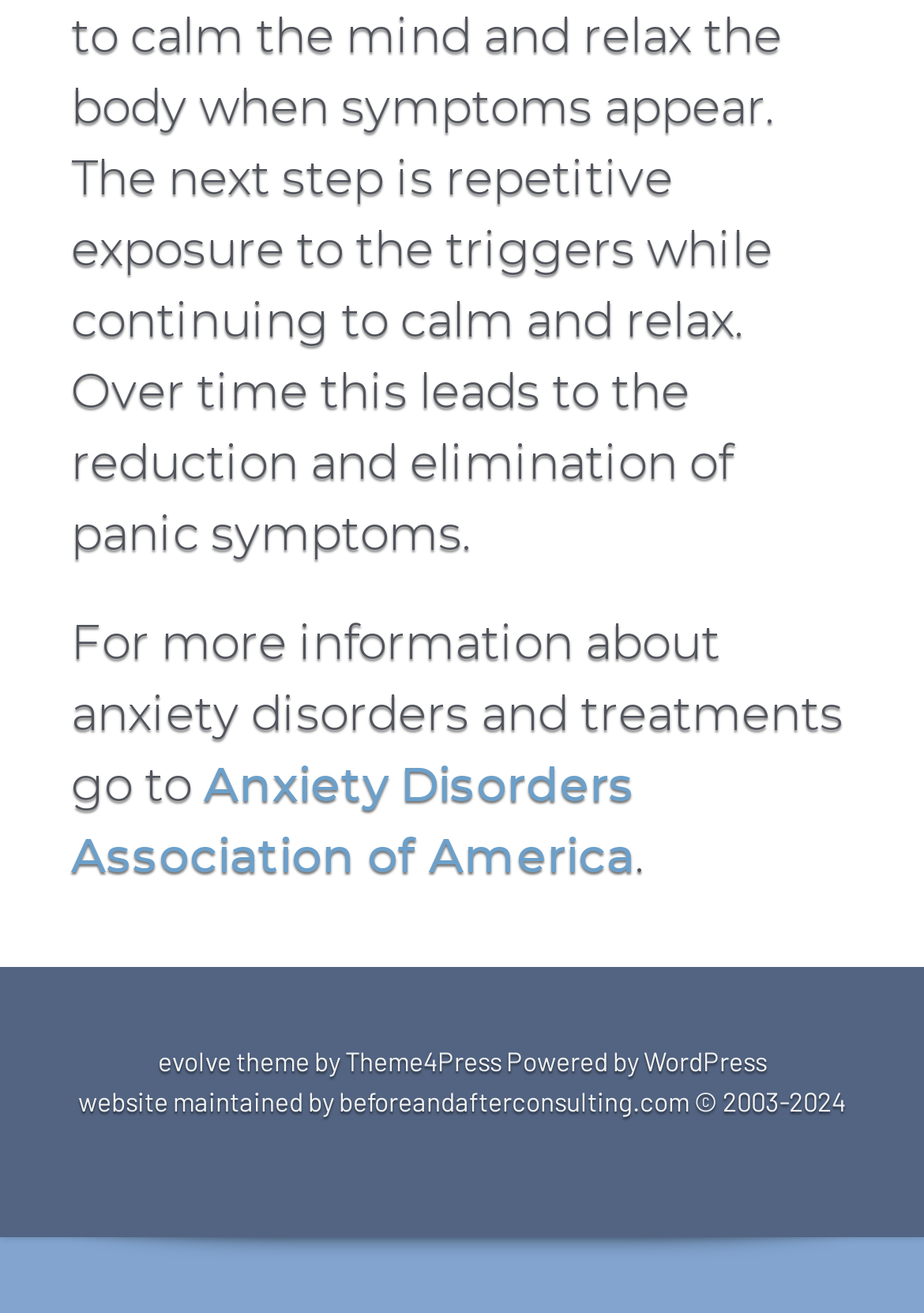What is the name of the company that evolves?
Provide a one-word or short-phrase answer based on the image.

evolve